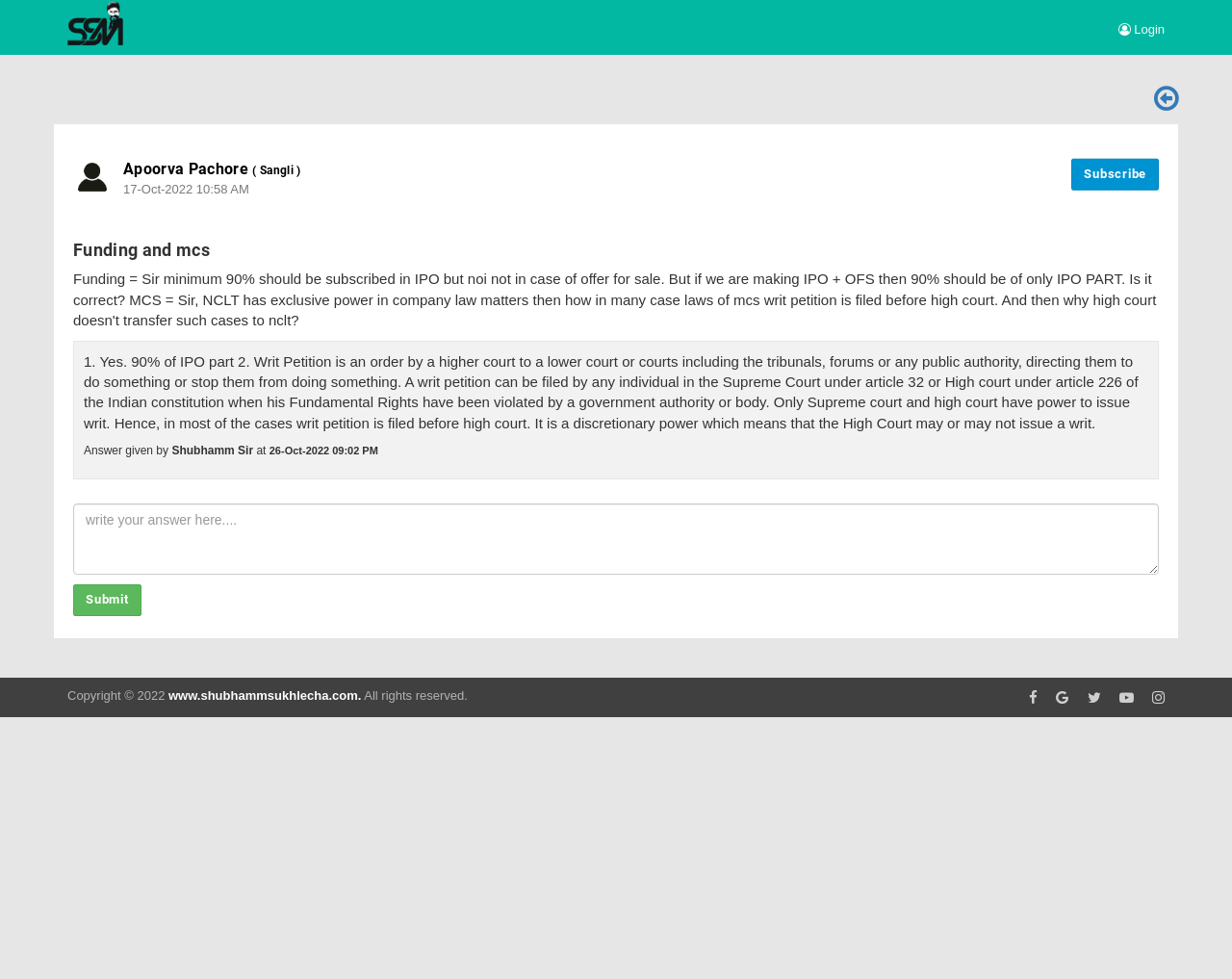What is the copyright year?
Give a detailed response to the question by analyzing the screenshot.

The copyright year can be found in the static text element with the text 'Copyright © 2022' which is located at the bottom of the webpage.